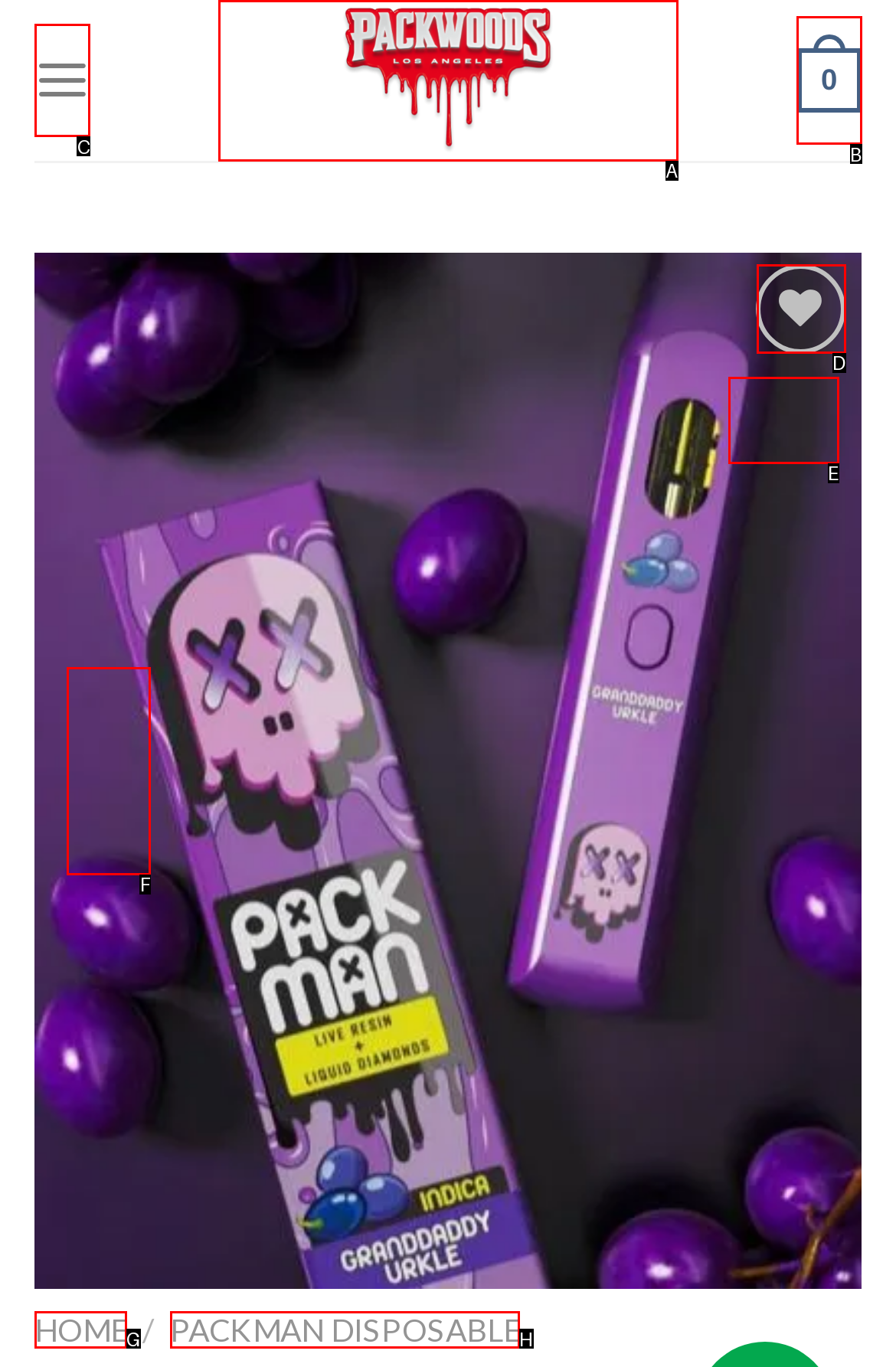Point out which UI element to click to complete this task: Click previous
Answer with the letter corresponding to the right option from the available choices.

F